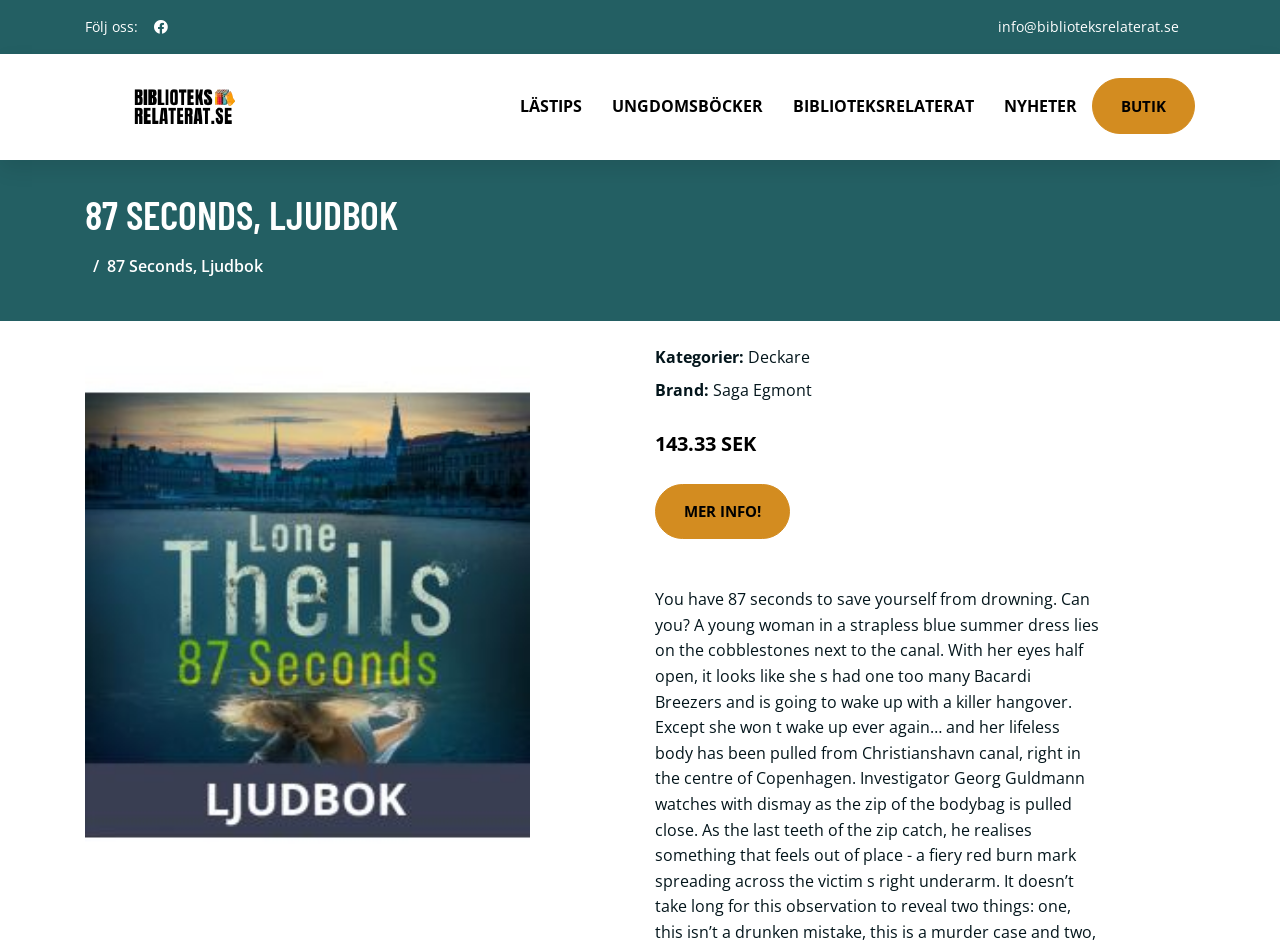Using the given element description, provide the bounding box coordinates (top-left x, top-left y, bottom-right x, bottom-right y) for the corresponding UI element in the screenshot: Home

None